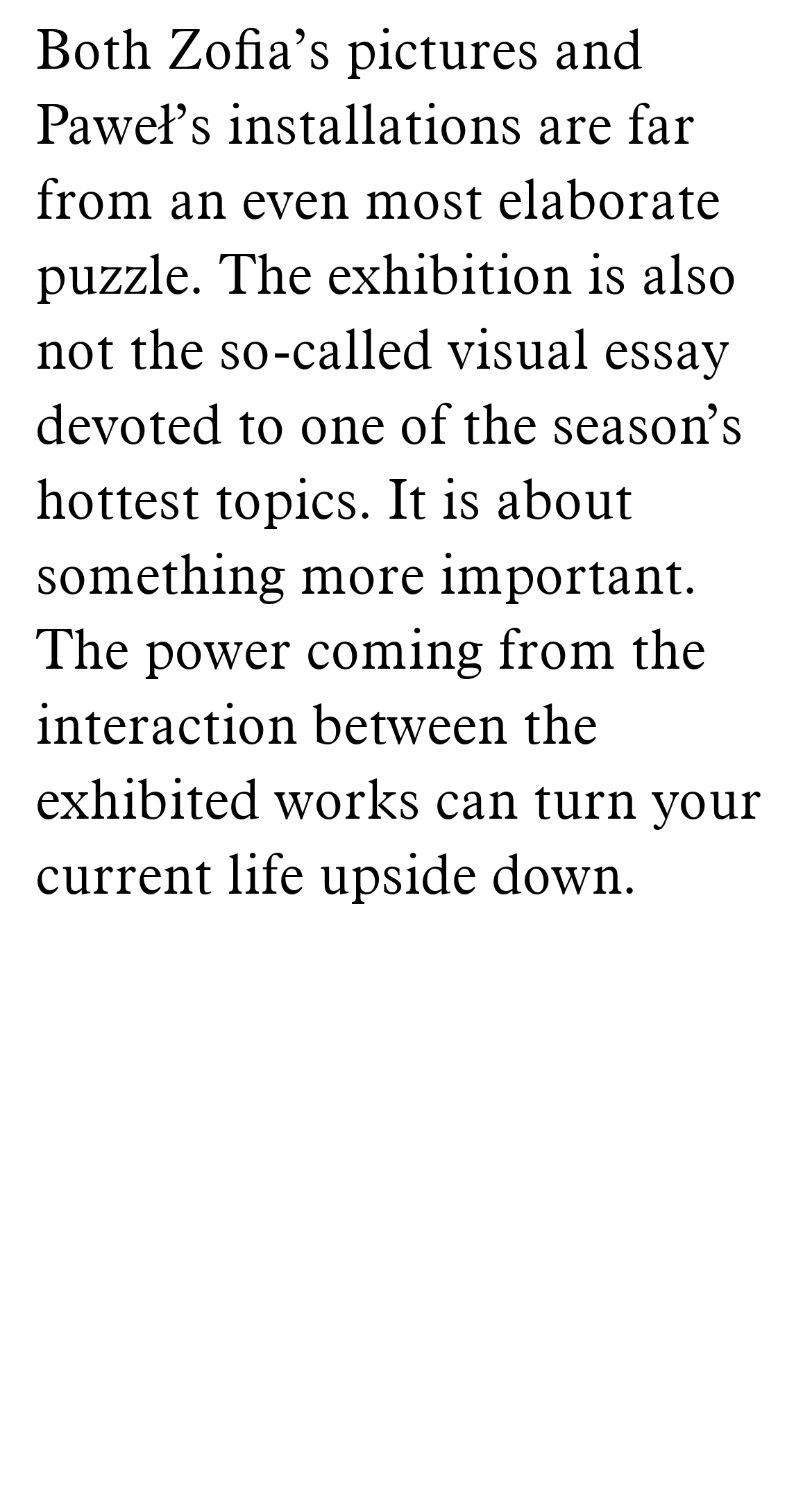Find the bounding box coordinates for the element that must be clicked to complete the instruction: "Click the 'Show on the map' link". The coordinates should be four float numbers between 0 and 1, indicated as [left, top, right, bottom].

[0.291, 0.886, 0.673, 0.921]